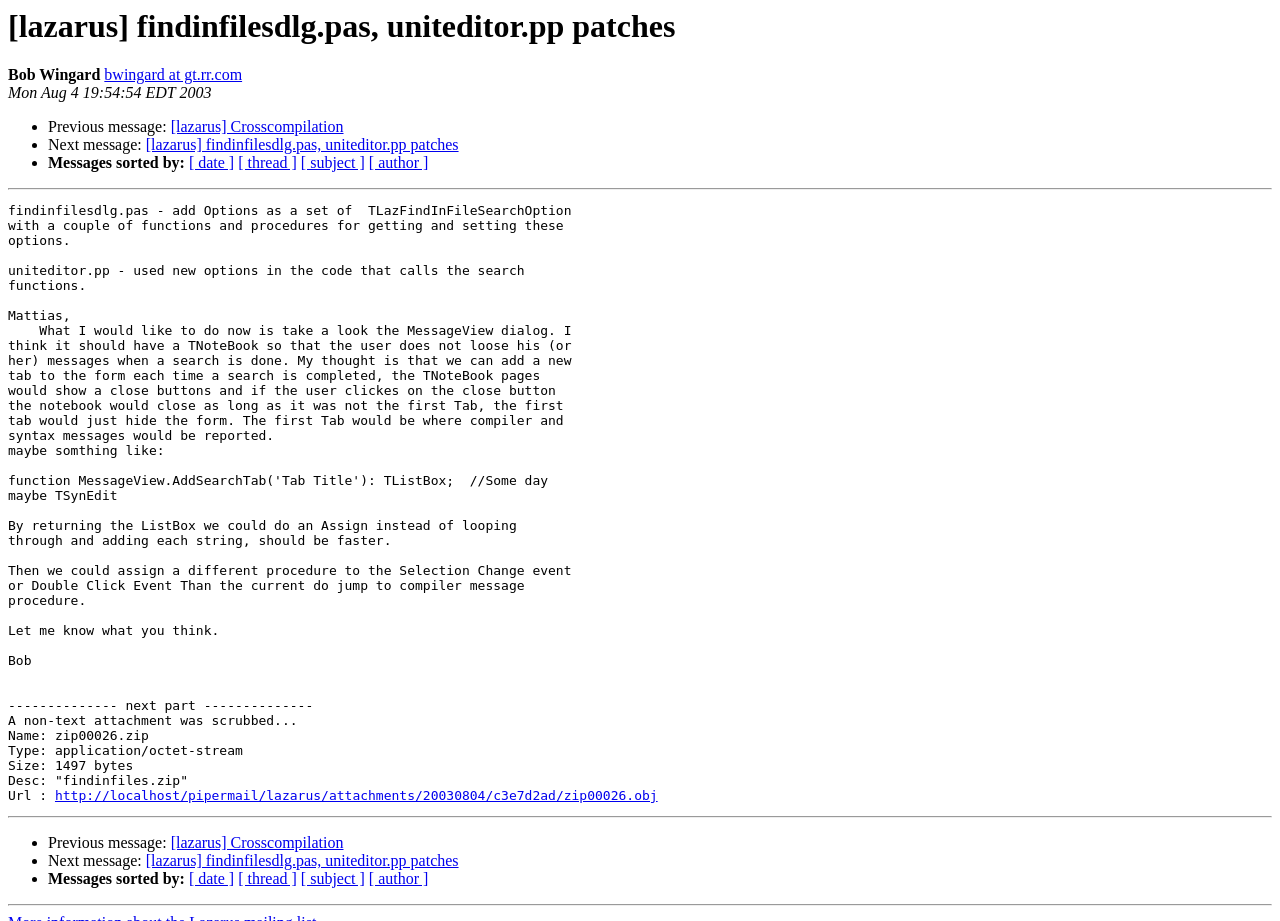Answer the following query with a single word or phrase:
How many links are there in the webpage?

11